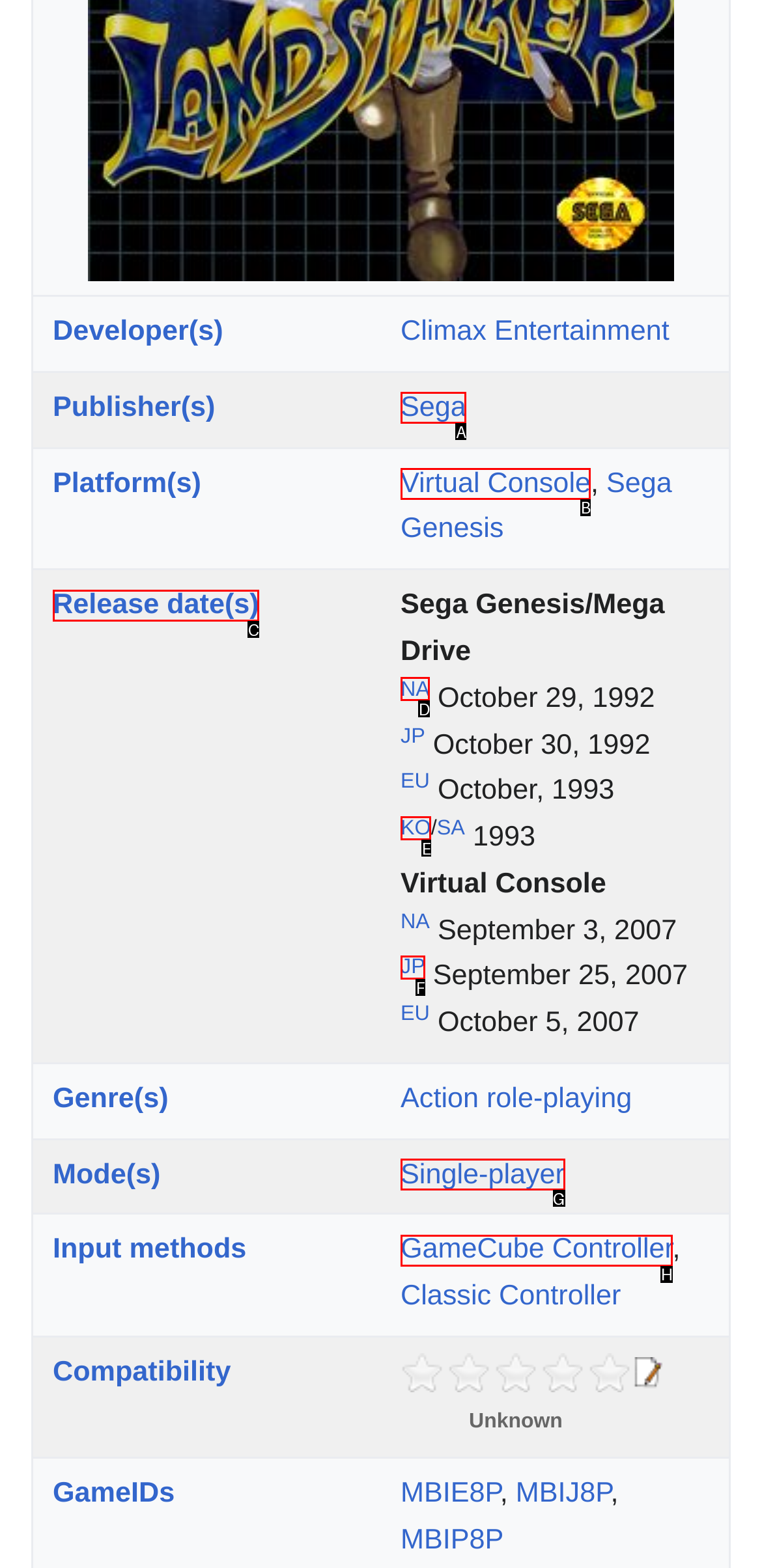Using the given description: NA, identify the HTML element that corresponds best. Answer with the letter of the correct option from the available choices.

D